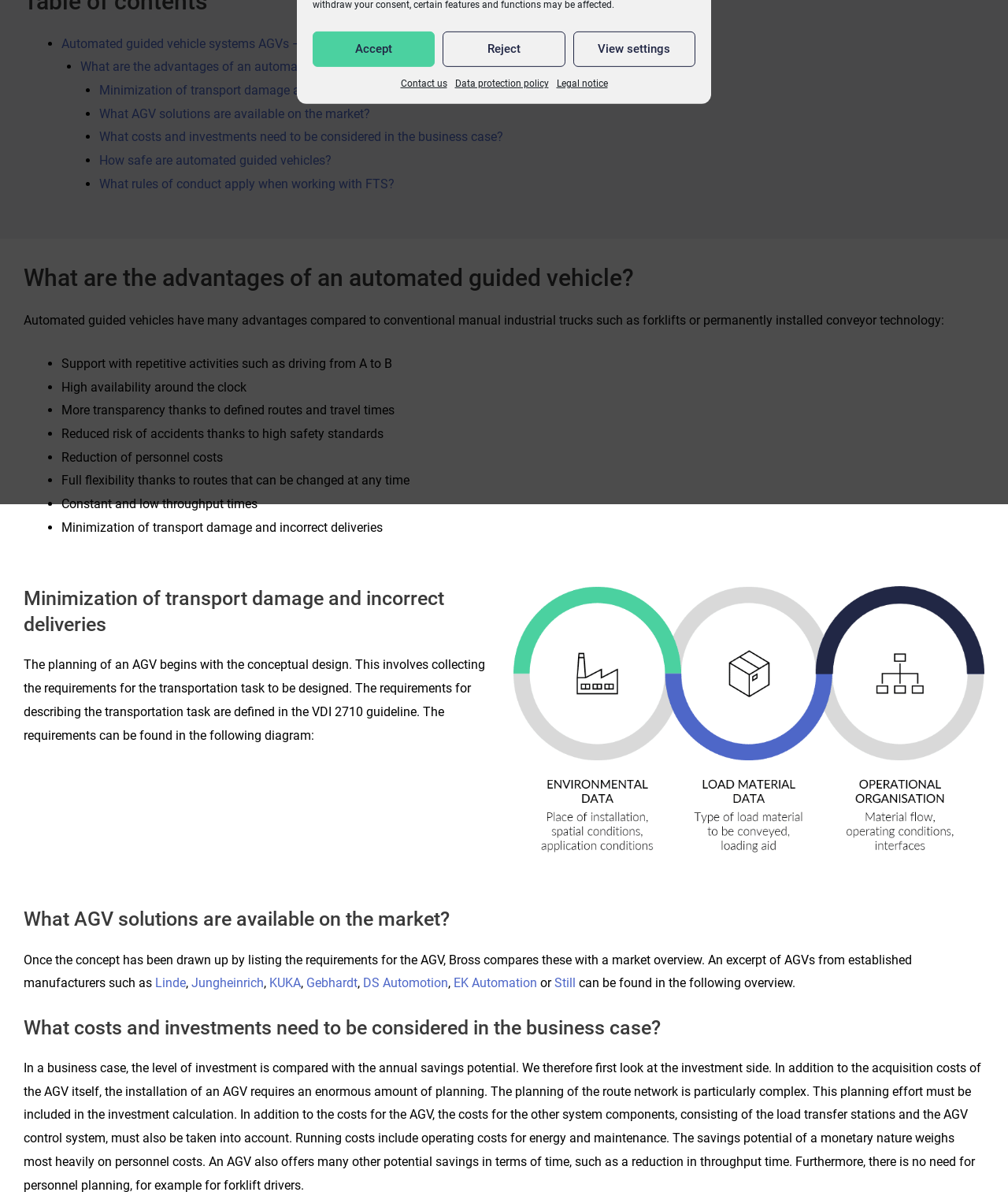Using the description "DS Automotion", locate and provide the bounding box of the UI element.

[0.36, 0.818, 0.445, 0.831]